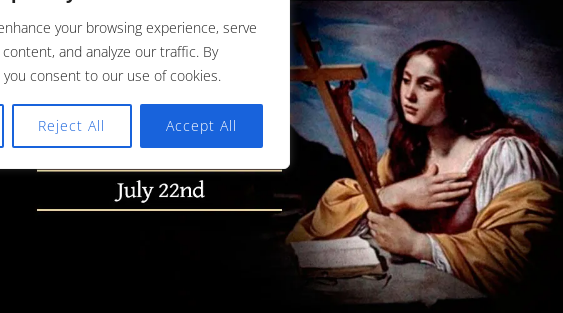What is the tone of the background in the image?
Answer the question with a single word or phrase by looking at the picture.

Soft and dark